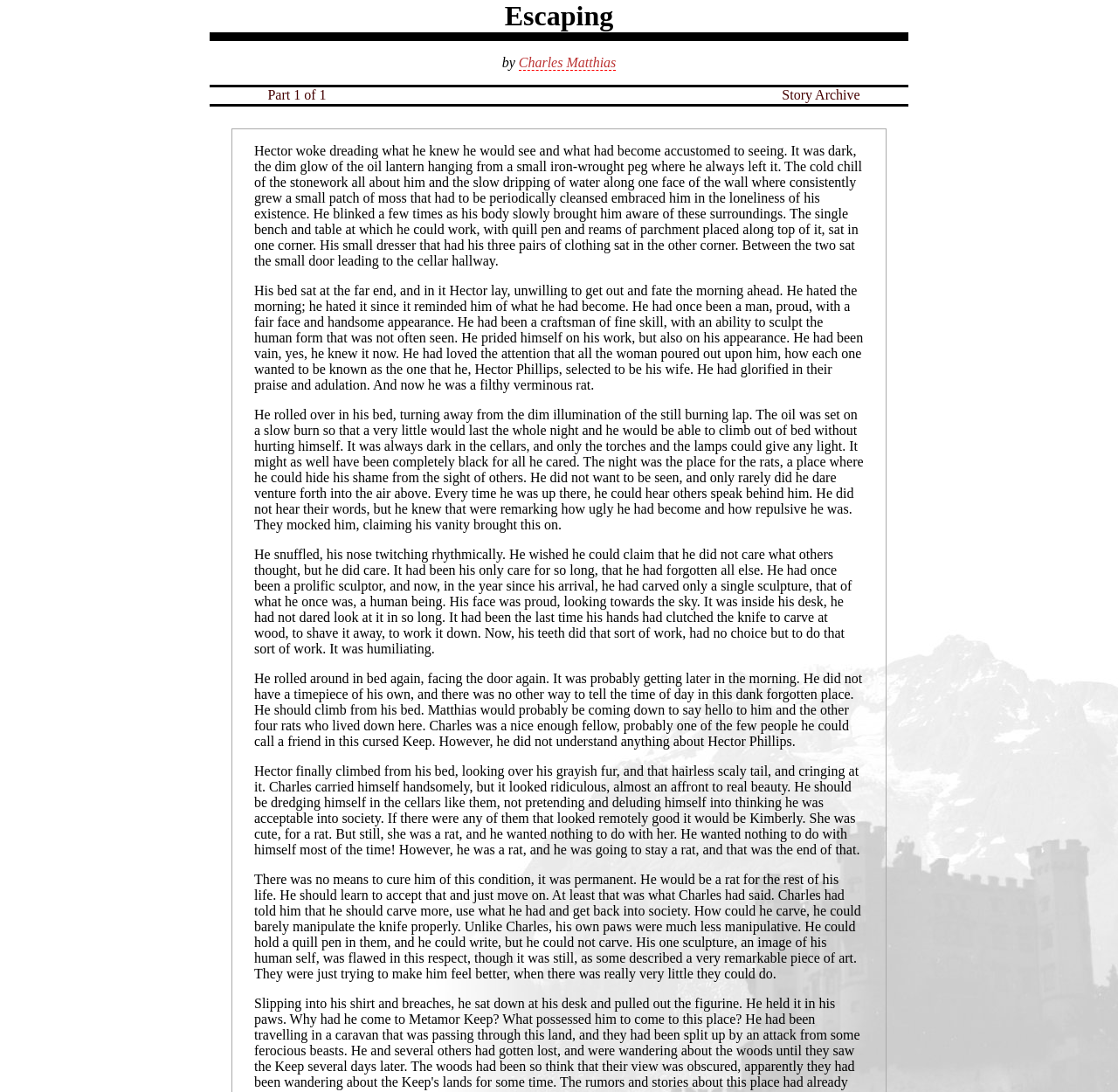Please answer the following question using a single word or phrase: What is the purpose of the oil lantern?

to provide light